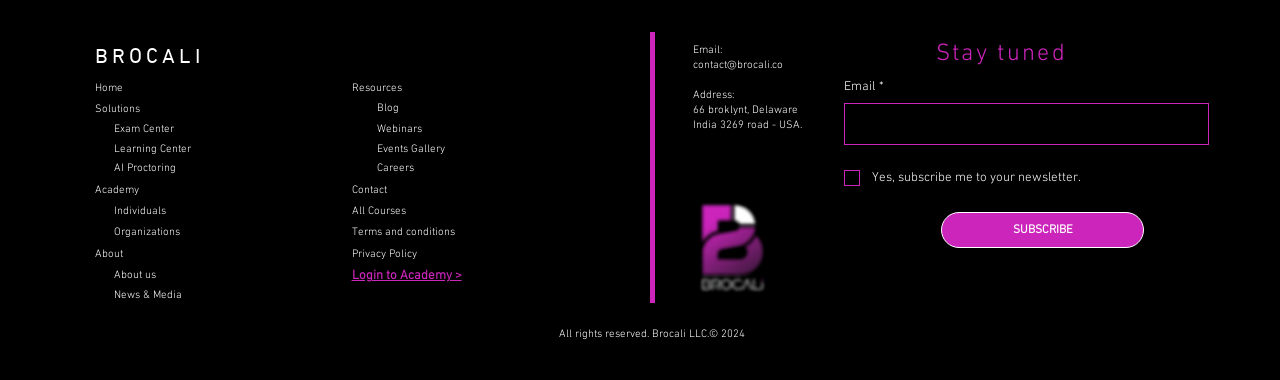What social media platforms are linked on this webpage?
Please provide a comprehensive answer based on the details in the screenshot.

The social media platforms linked on this webpage are listed in the 'Social Bar' section, which includes links to Linkedin, Crunchbase, Instagram, Facebook, Youtube, and Tiktok.